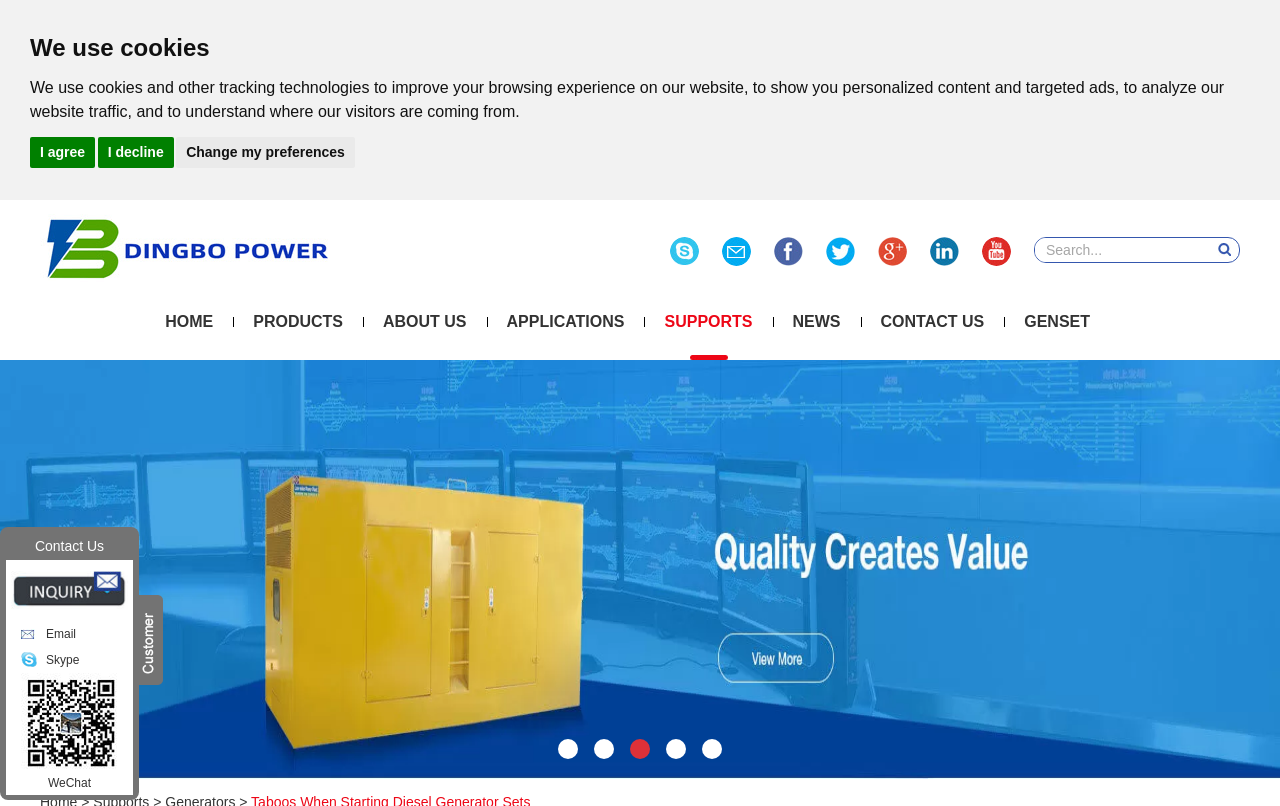Please mark the clickable region by giving the bounding box coordinates needed to complete this instruction: "Search for something".

[0.809, 0.295, 0.944, 0.325]